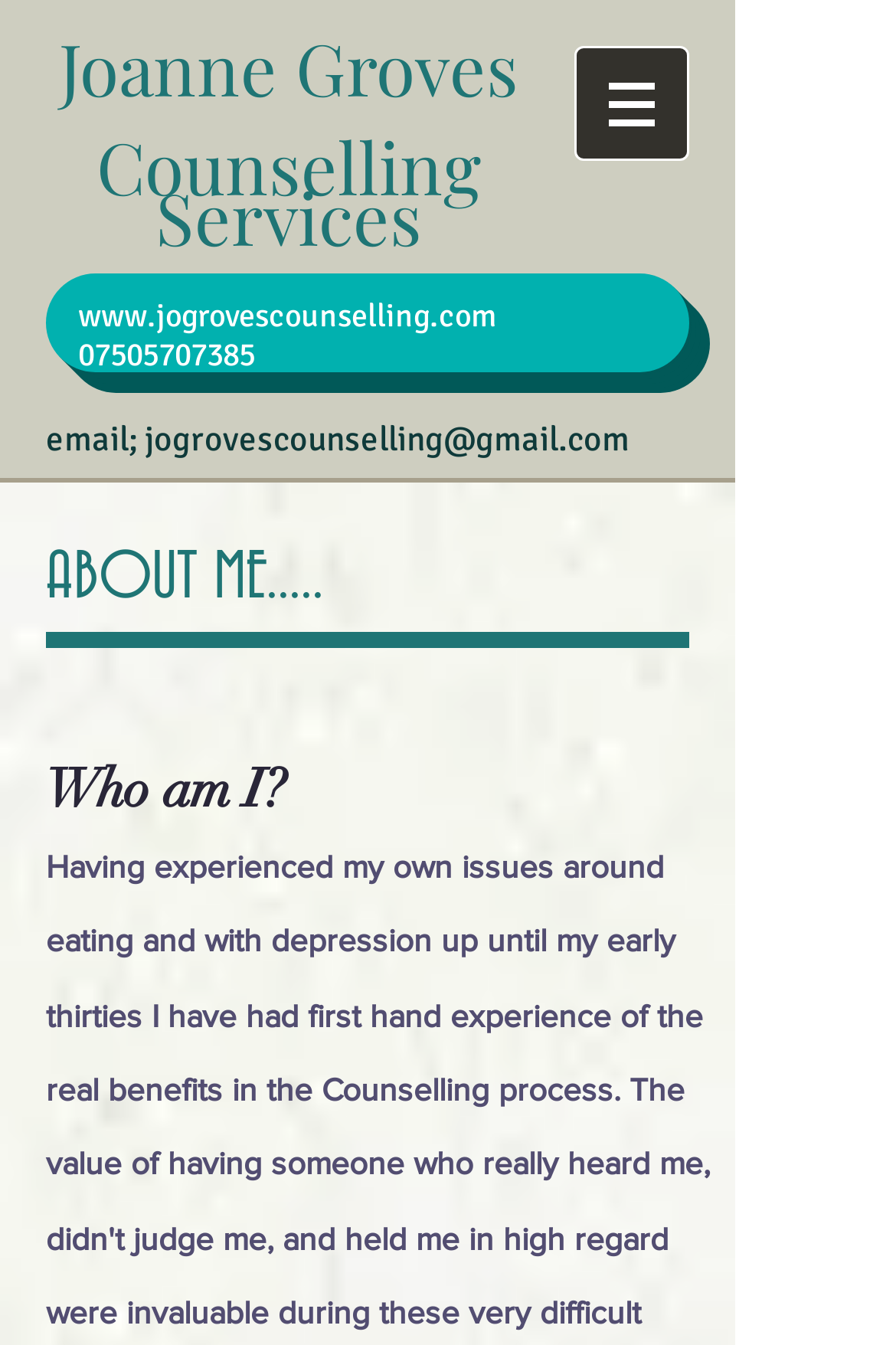Utilize the details in the image to give a detailed response to the question: What is the name of the counsellor?

The name of the counsellor can be found in the heading elements at the top of the webpage, where it is written as 'Joanne Groves Counselling Services'.